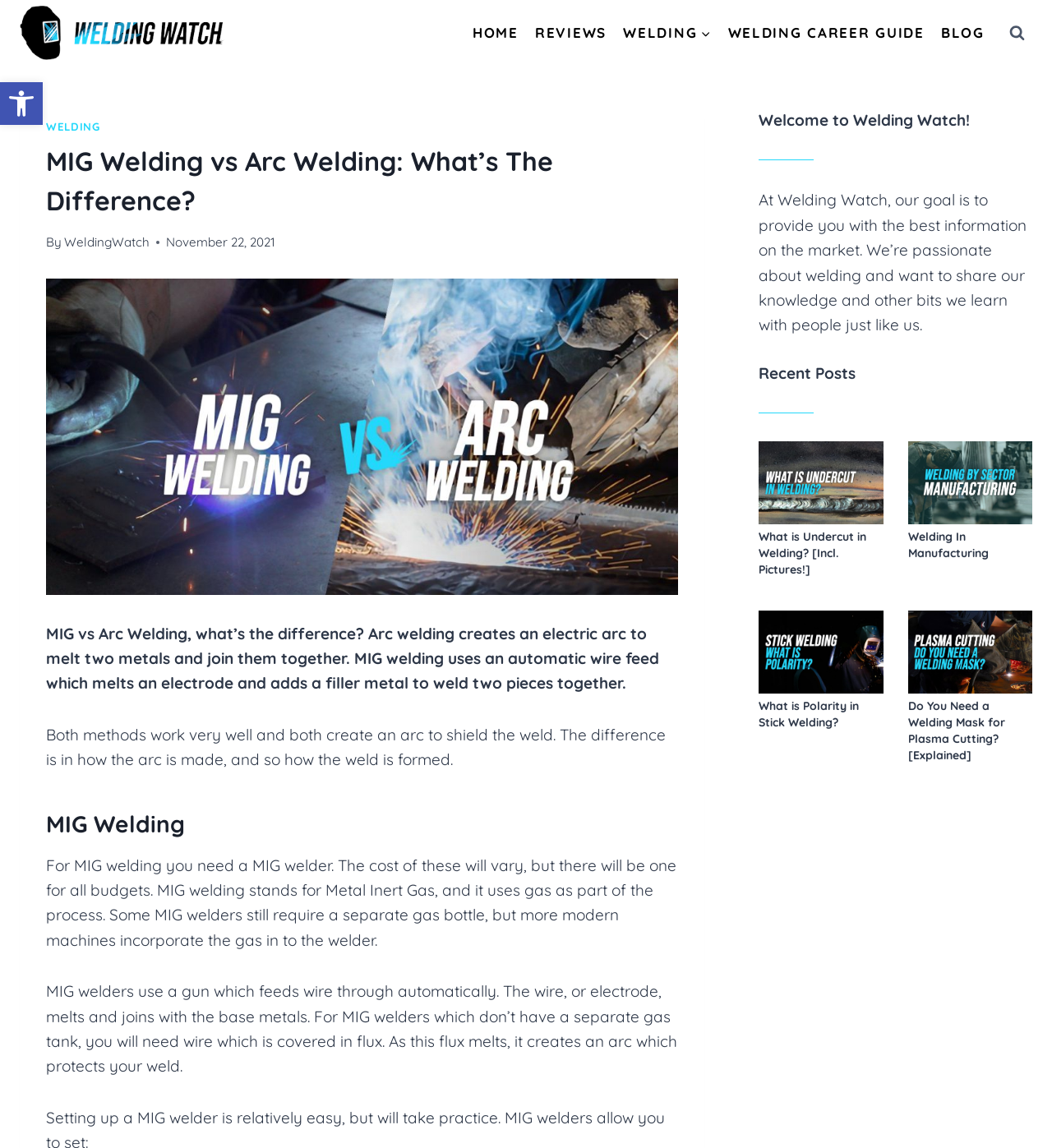What is the name of the author of the article?
Refer to the image and provide a thorough answer to the question.

The webpage does not explicitly mention the name of the author of the article, it only mentions 'By WeldingWatch' which is likely the publisher or website name rather than the author's name.